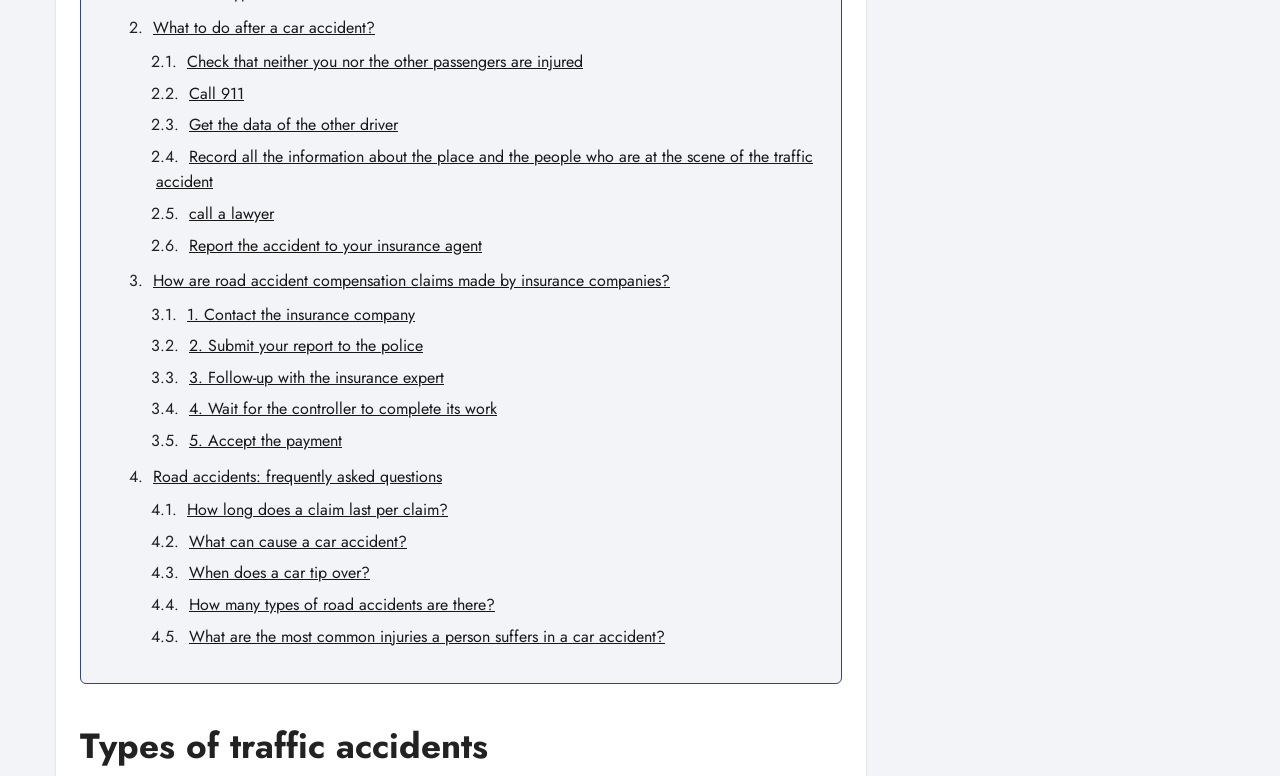Provide the bounding box coordinates for the UI element that is described by this text: "Road accidents: frequently asked questions". The coordinates should be in the form of four float numbers between 0 and 1: [left, top, right, bottom].

[0.12, 0.599, 0.345, 0.628]